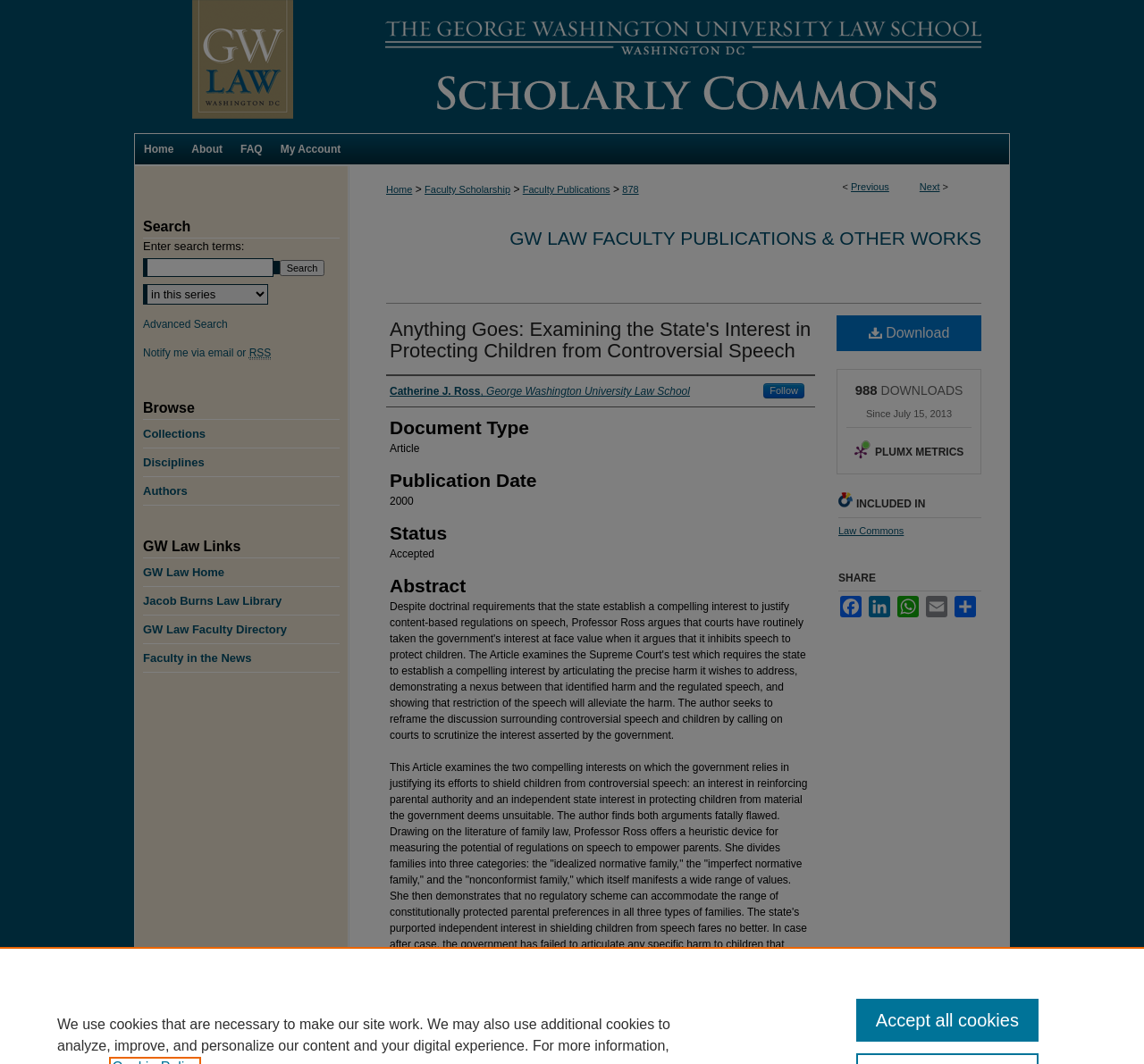Locate the bounding box coordinates of the element I should click to achieve the following instruction: "Search for something".

[0.125, 0.243, 0.239, 0.26]